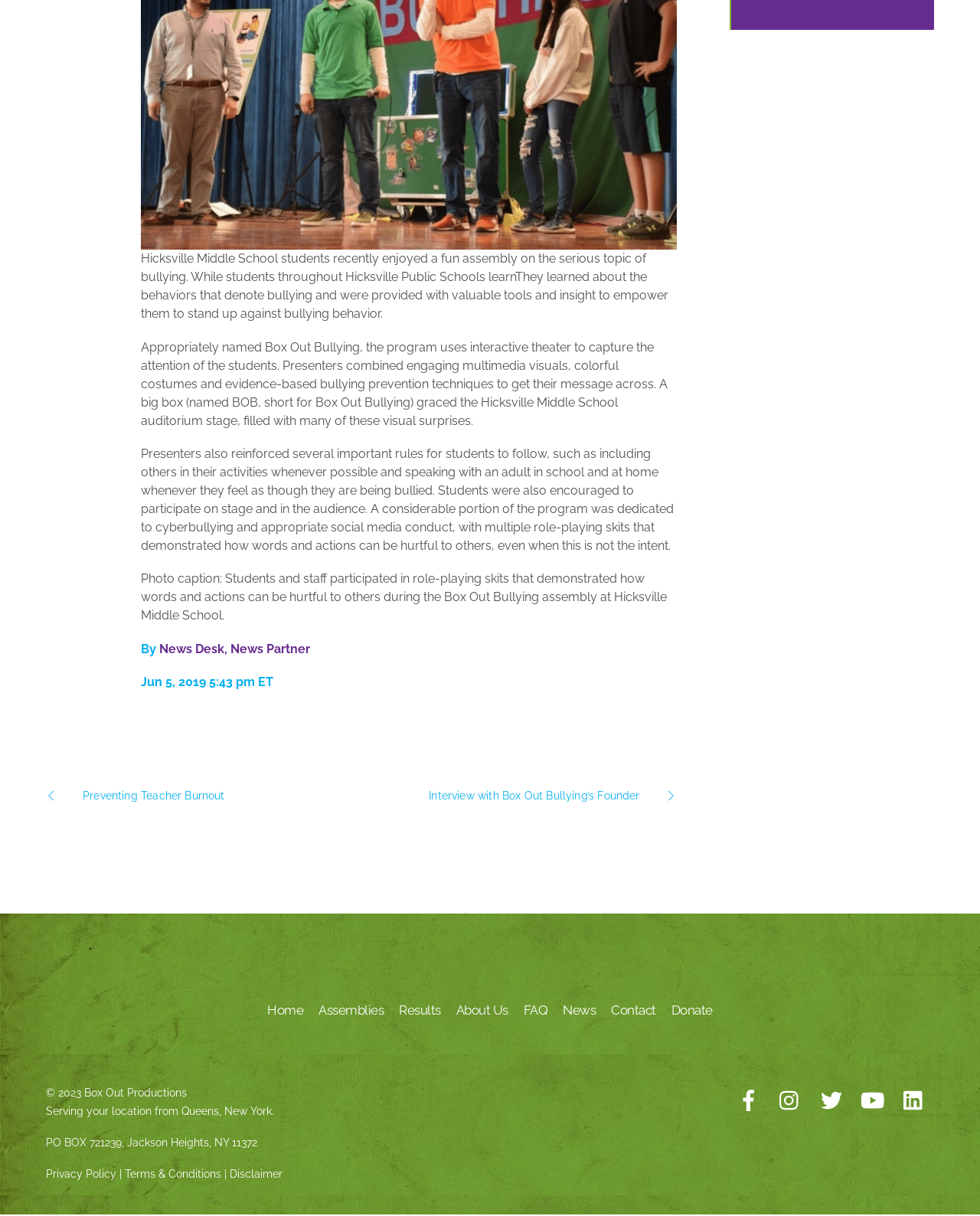Please locate the UI element described by "Terms & Conditions" and provide its bounding box coordinates.

[0.127, 0.96, 0.226, 0.97]